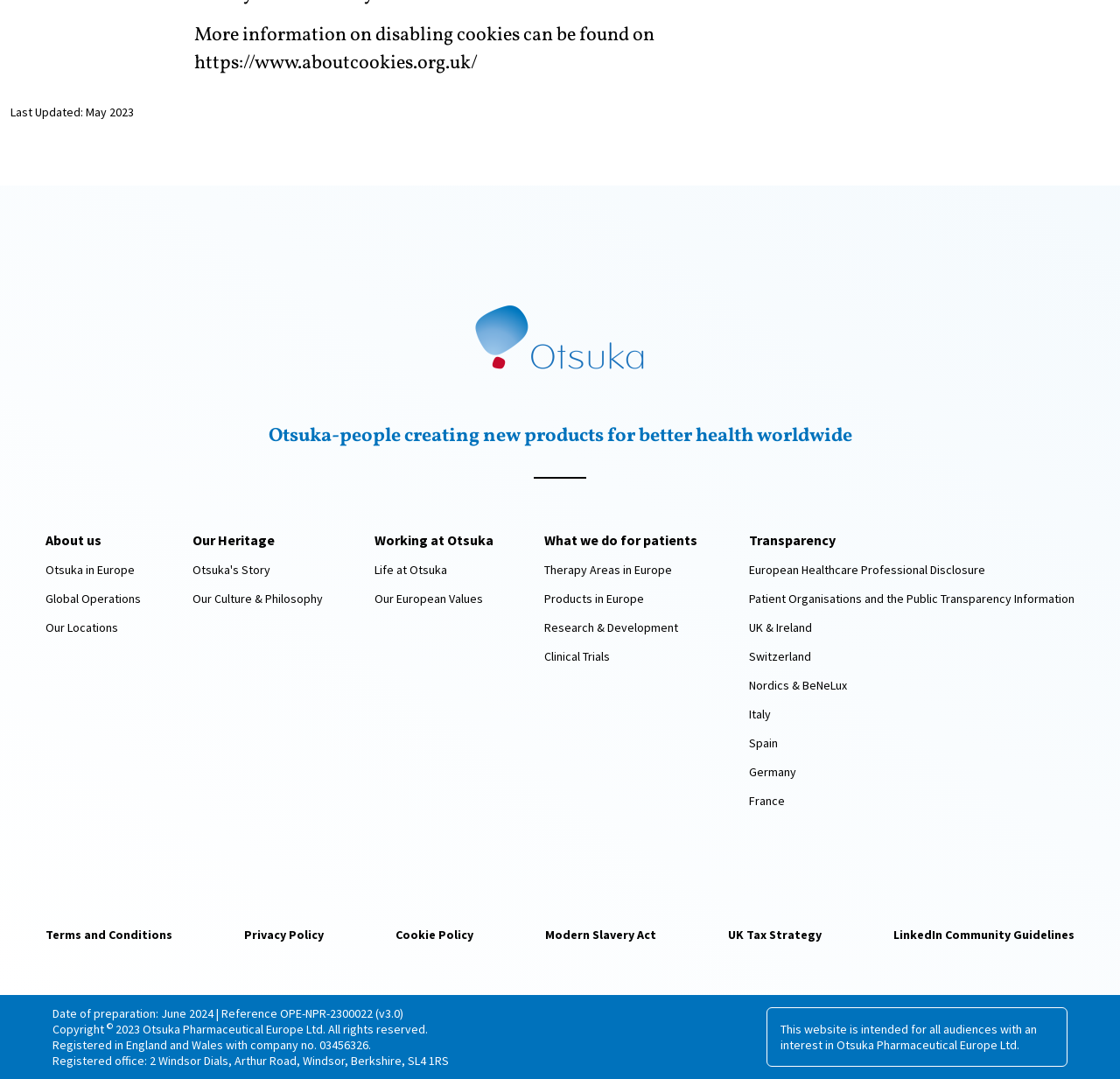Please specify the bounding box coordinates of the clickable region to carry out the following instruction: "View 'Terms and Conditions'". The coordinates should be four float numbers between 0 and 1, in the format [left, top, right, bottom].

[0.041, 0.859, 0.154, 0.873]